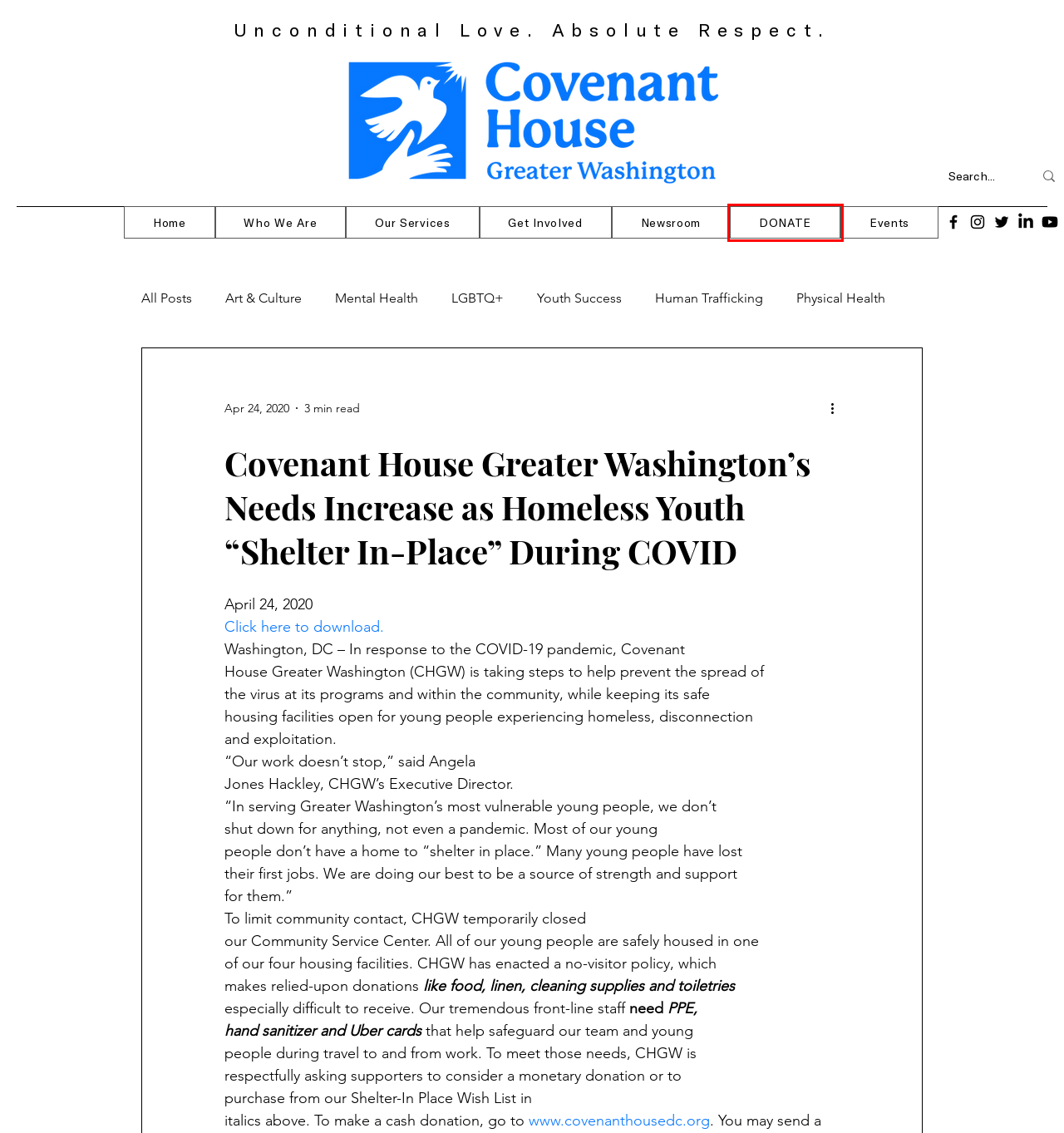You are presented with a screenshot of a webpage containing a red bounding box around an element. Determine which webpage description best describes the new webpage after clicking on the highlighted element. Here are the candidates:
A. Blog | Covenant House
B. Mental Health
C. Advocacy
D. Covenant House Greater Washington   | Kindful
E. Art & Culture
F. Youth Success
G. LGBTQ+
H. Events | Covenant House

D